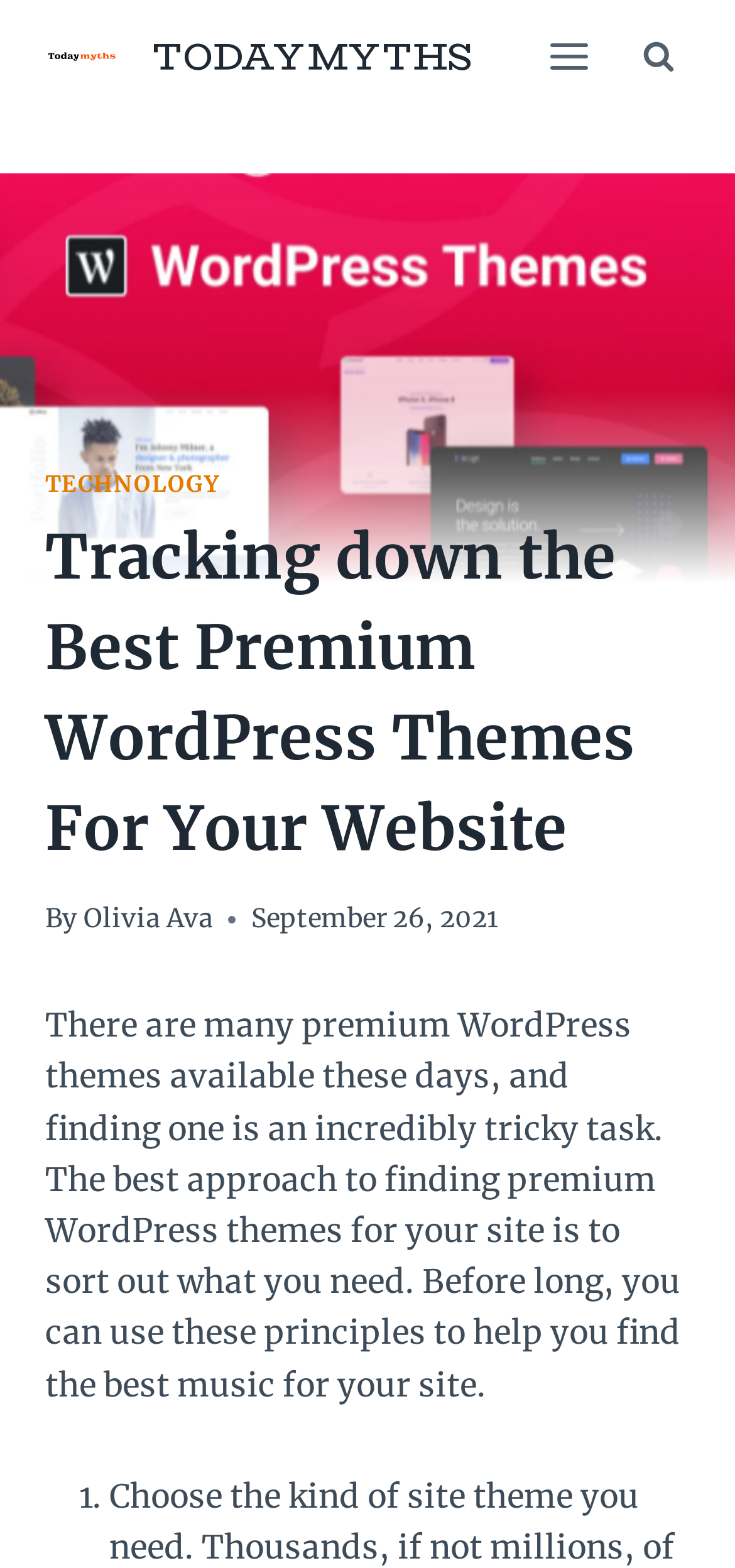What is the website about?
Answer the question with a detailed and thorough explanation.

Based on the webpage content, it appears that the website is focused on discussing and finding premium WordPress themes for websites. The header image and text suggest that the website is related to technology and WordPress themes.